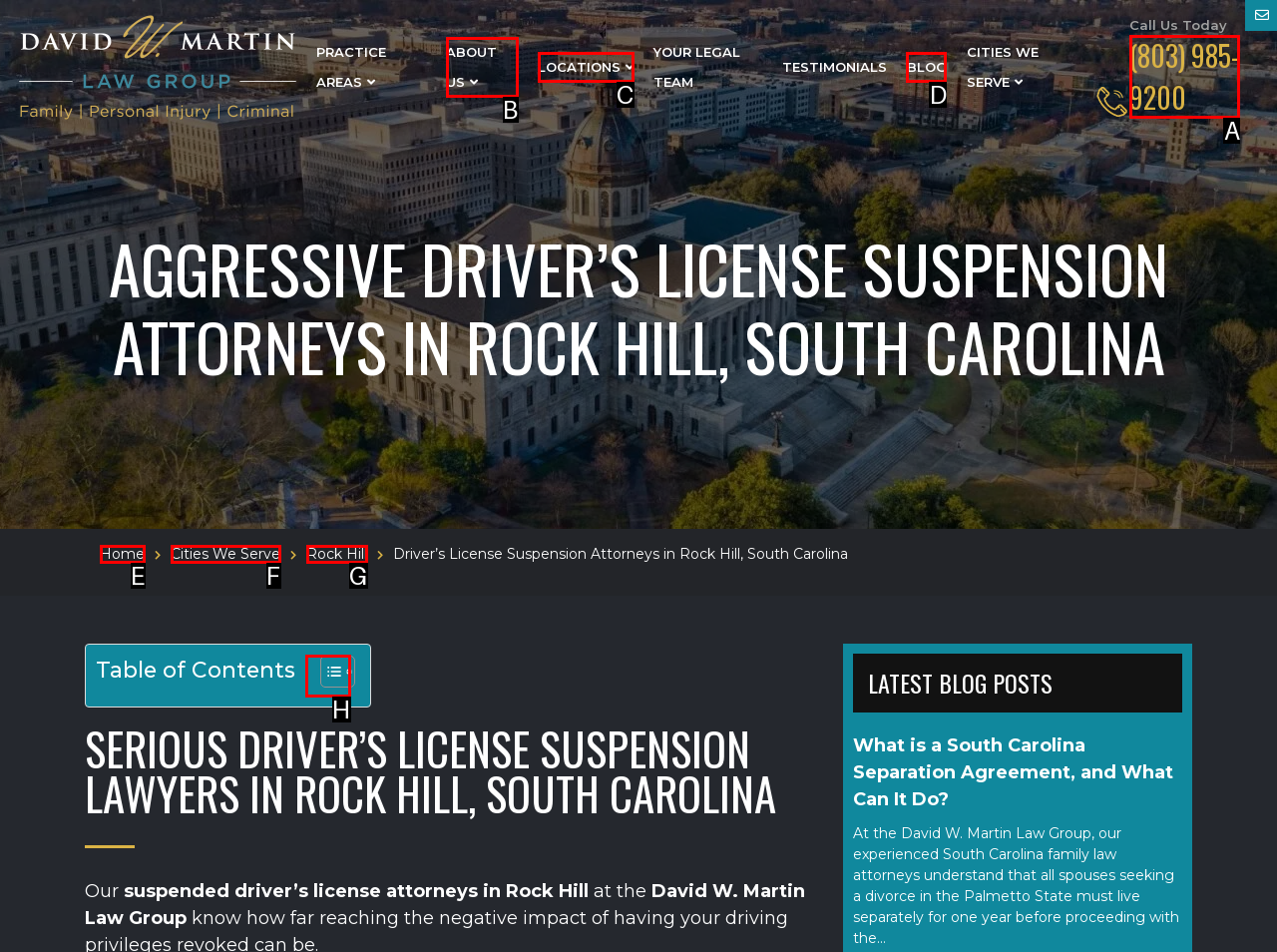Select the correct UI element to click for this task: Call the phone number.
Answer using the letter from the provided options.

A